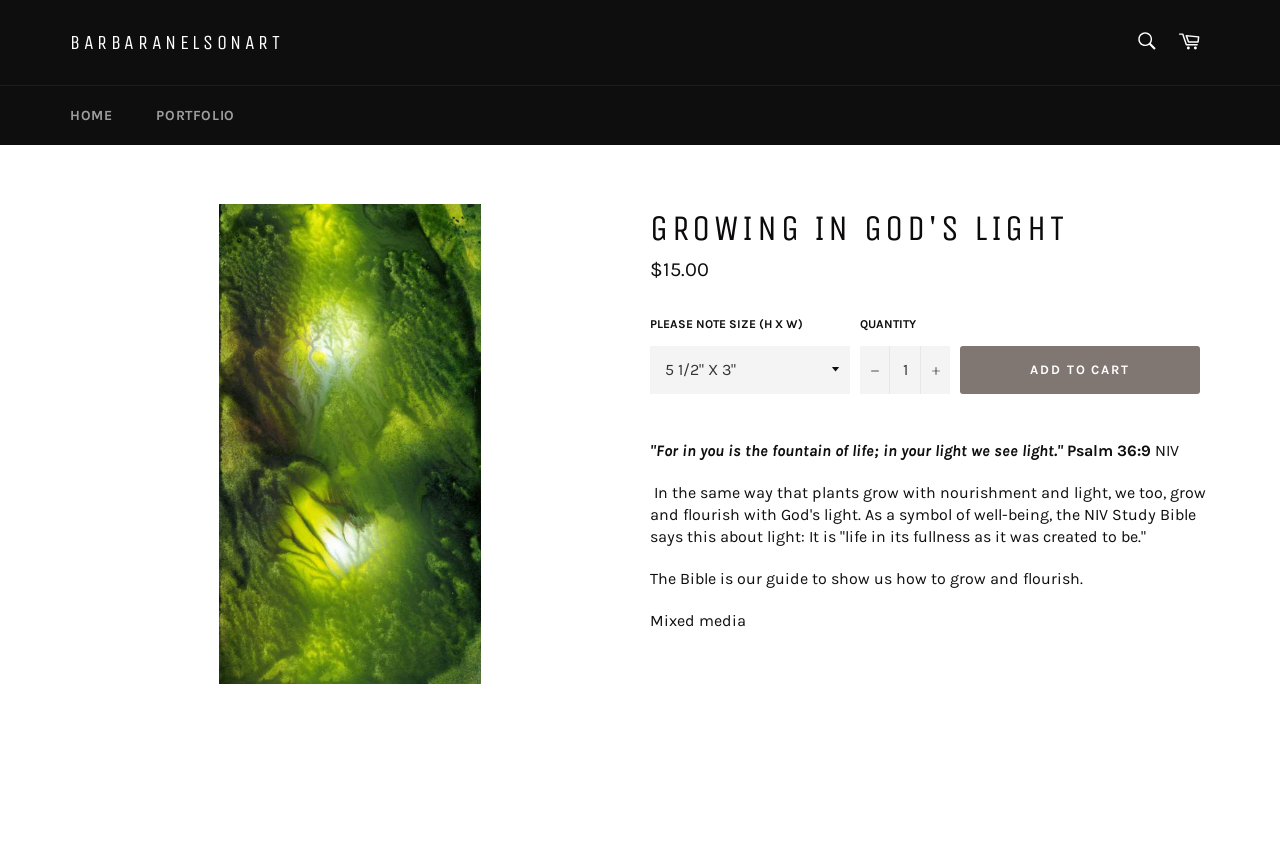Identify the bounding box coordinates for the element you need to click to achieve the following task: "Increase item quantity". Provide the bounding box coordinates as four float numbers between 0 and 1, in the form [left, top, right, bottom].

[0.719, 0.403, 0.742, 0.459]